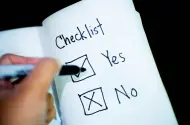Provide a brief response to the question using a single word or phrase: 
What is the status of the 'No' box?

marked with a cross